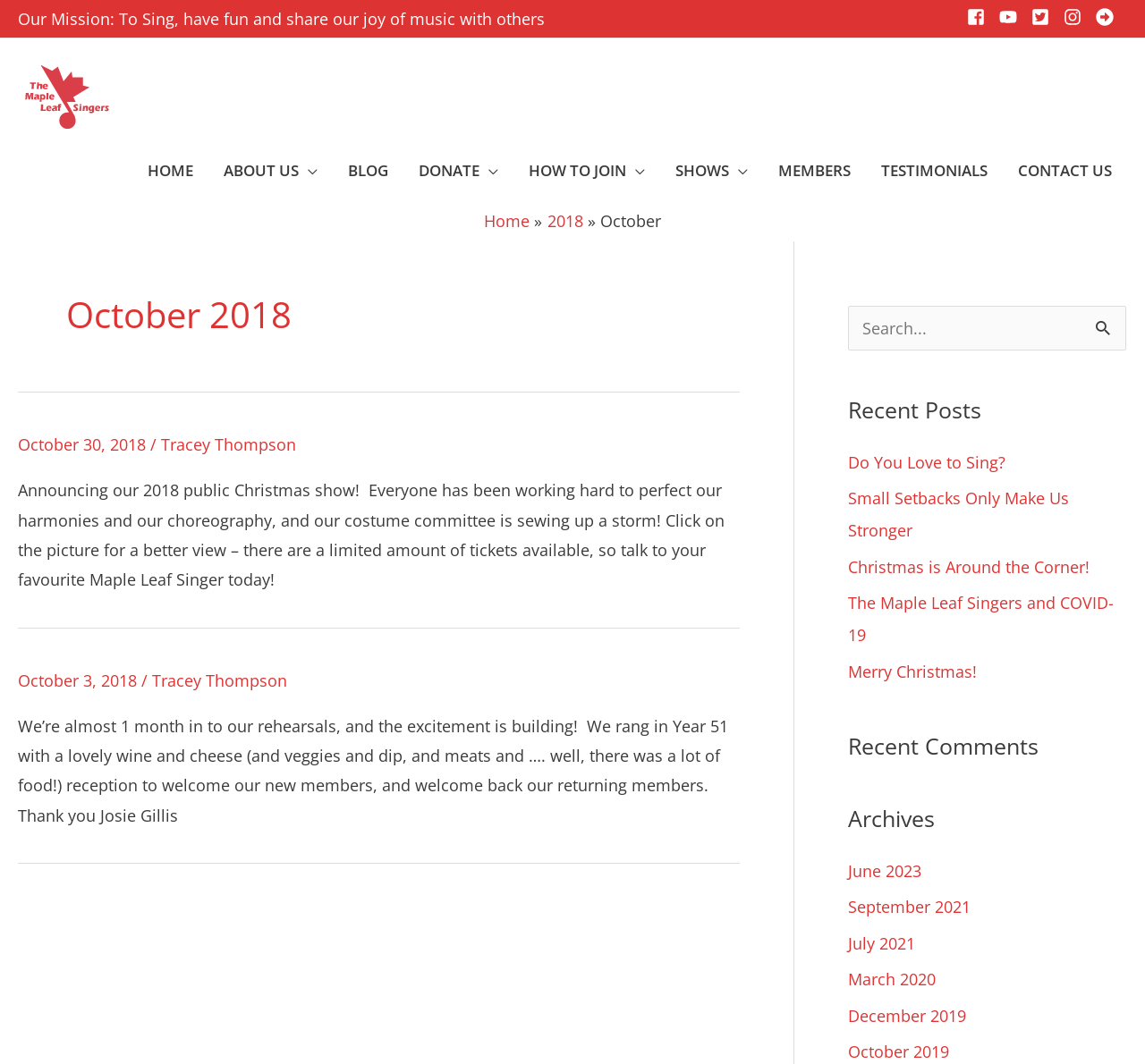Locate the bounding box coordinates of the element's region that should be clicked to carry out the following instruction: "Click on the 'HOME' navigation link". The coordinates need to be four float numbers between 0 and 1, i.e., [left, top, right, bottom].

[0.116, 0.142, 0.182, 0.179]